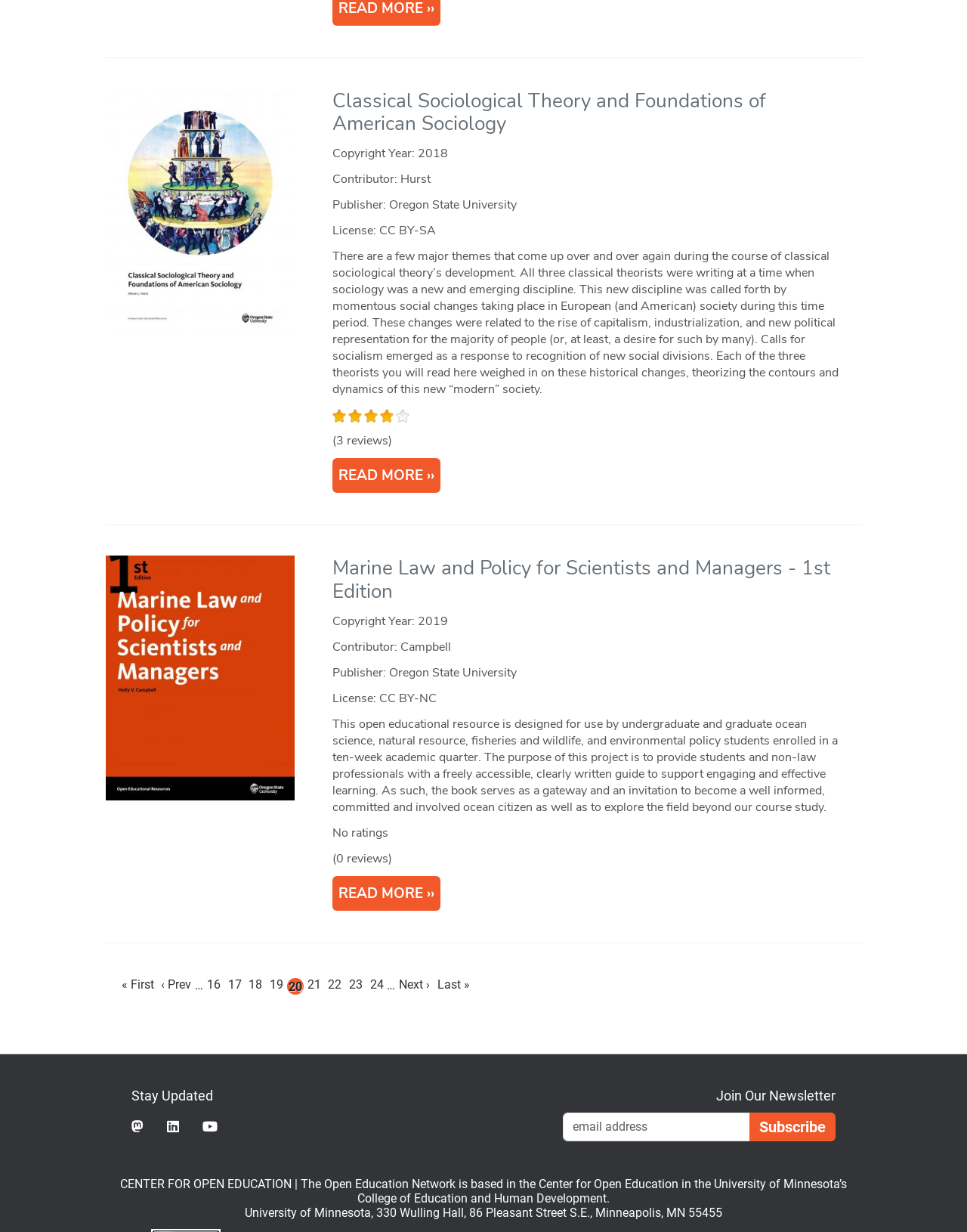Given the content of the image, can you provide a detailed answer to the question?
How many reviews does 'Marine Law and Policy for Scientists and Managers - 1st Edition' have?

The answer can be found in the section about 'Marine Law and Policy for Scientists and Managers - 1st Edition' where it says '(0 reviews)'.